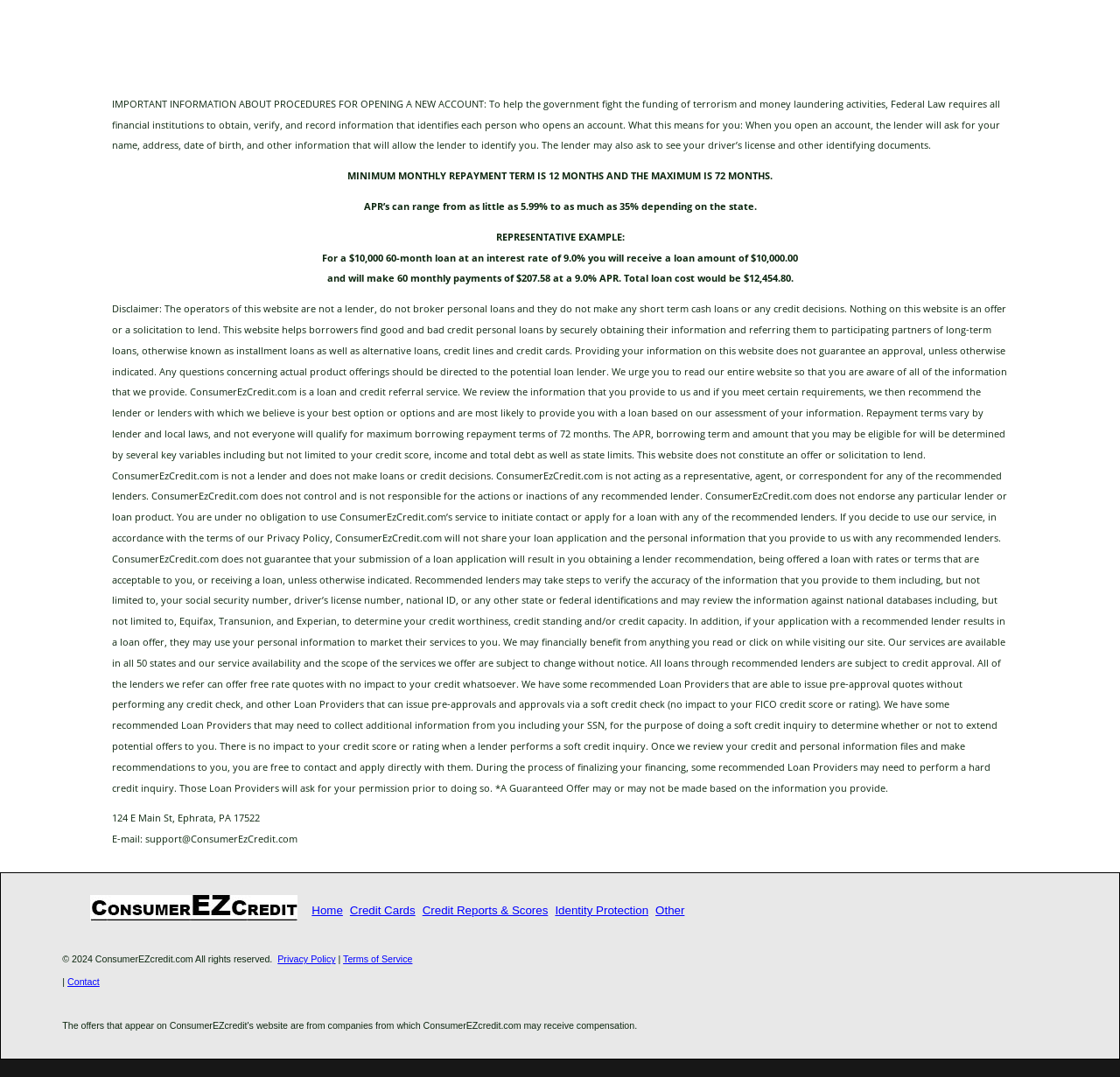Given the description "Contact", determine the bounding box of the corresponding UI element.

[0.06, 0.907, 0.089, 0.916]